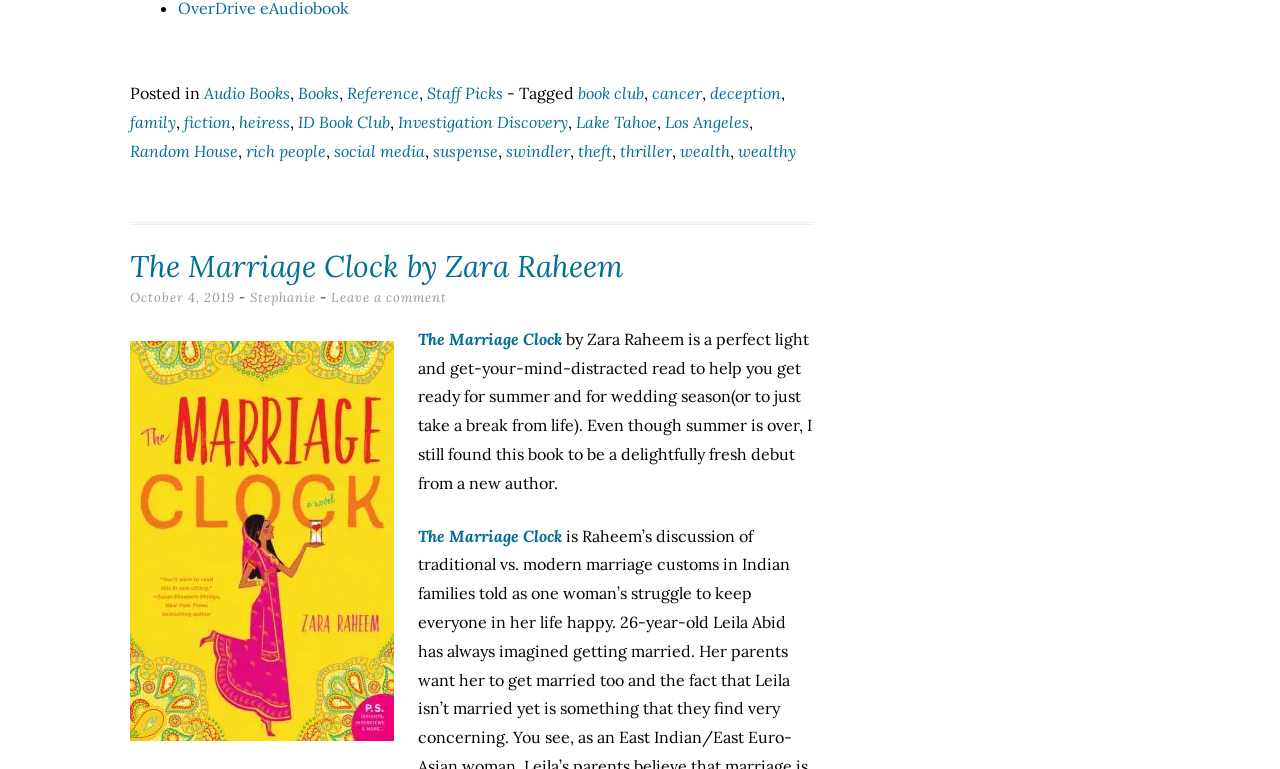Give a succinct answer to this question in a single word or phrase: 
What is the title of the book being reviewed?

The Marriage Clock